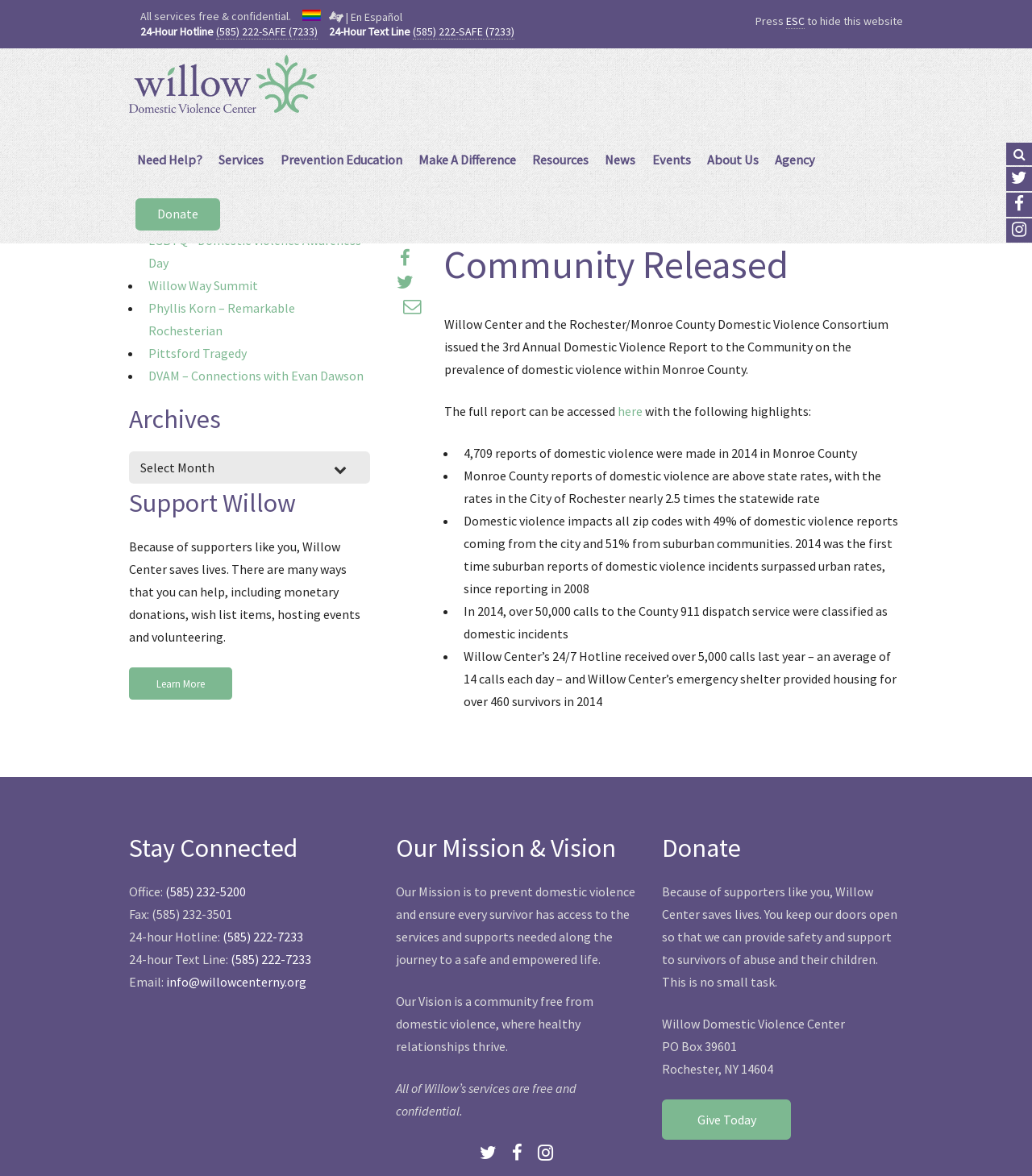Find the bounding box coordinates of the clickable region needed to perform the following instruction: "Follow Workplace Development on LinkedIn". The coordinates should be provided as four float numbers between 0 and 1, i.e., [left, top, right, bottom].

None